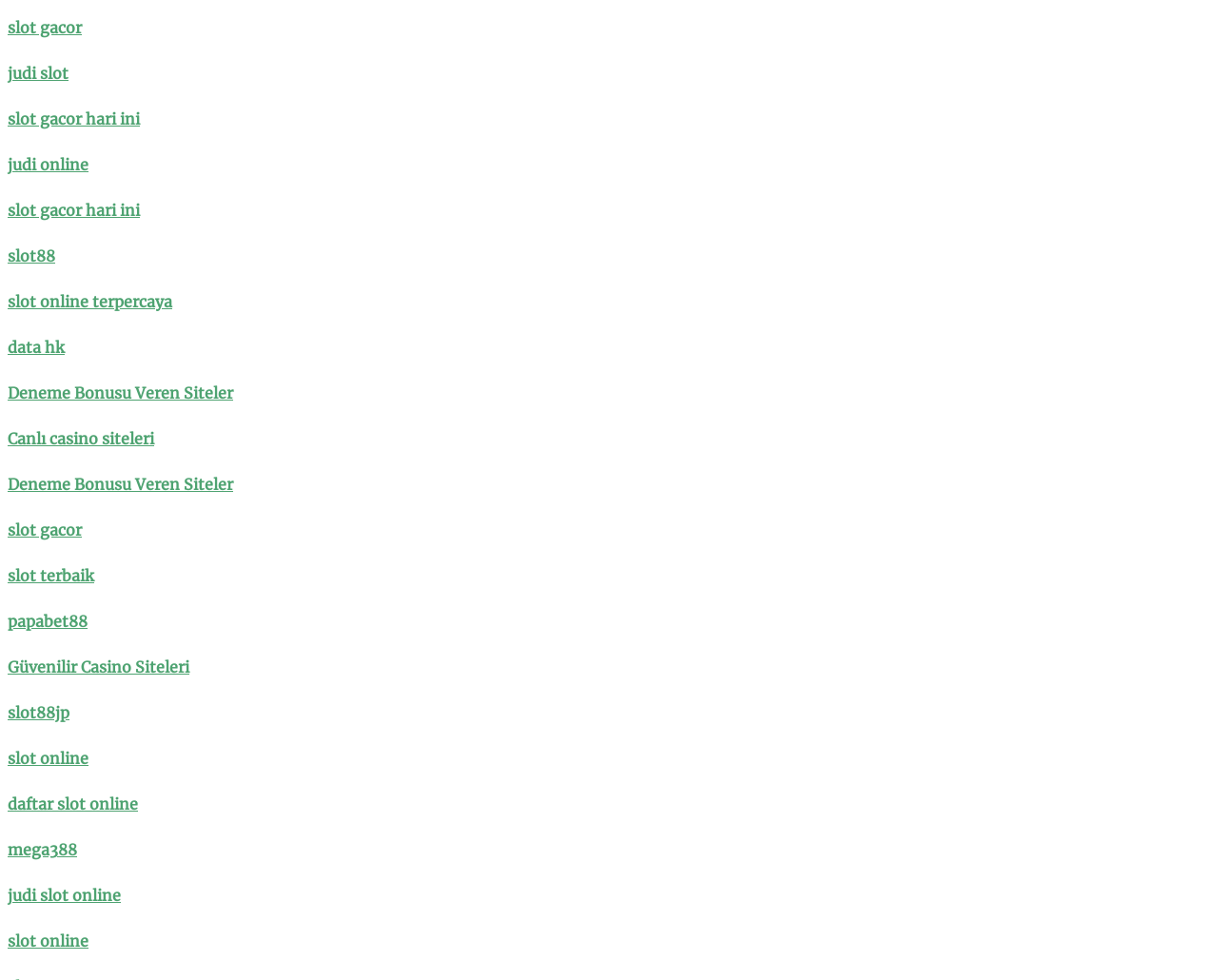Pinpoint the bounding box coordinates of the element you need to click to execute the following instruction: "visit slot online terpercaya". The bounding box should be represented by four float numbers between 0 and 1, in the format [left, top, right, bottom].

[0.711, 0.259, 0.846, 0.279]